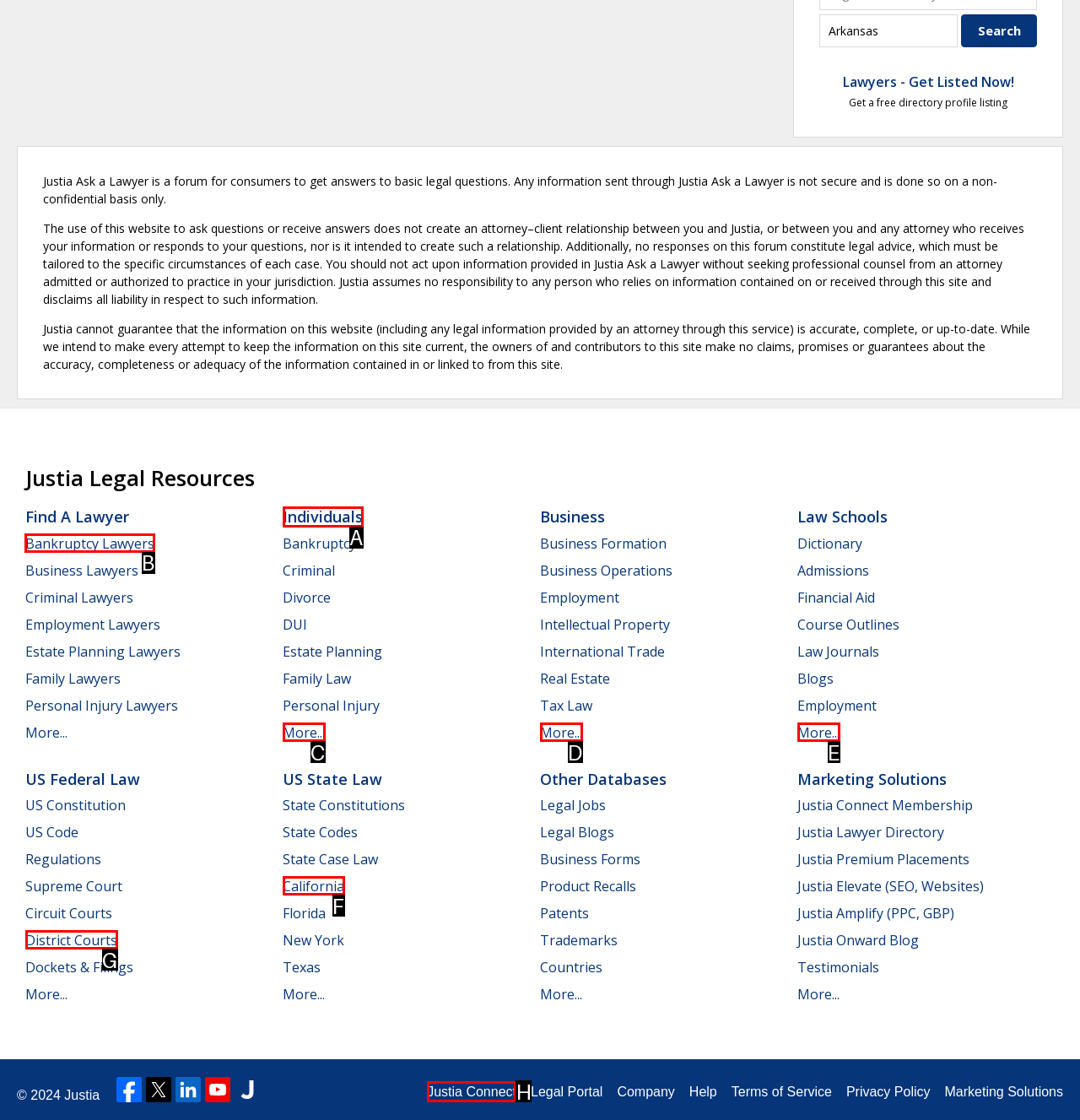Identify the HTML element to select in order to accomplish the following task: Explore bankruptcy lawyers
Reply with the letter of the chosen option from the given choices directly.

B